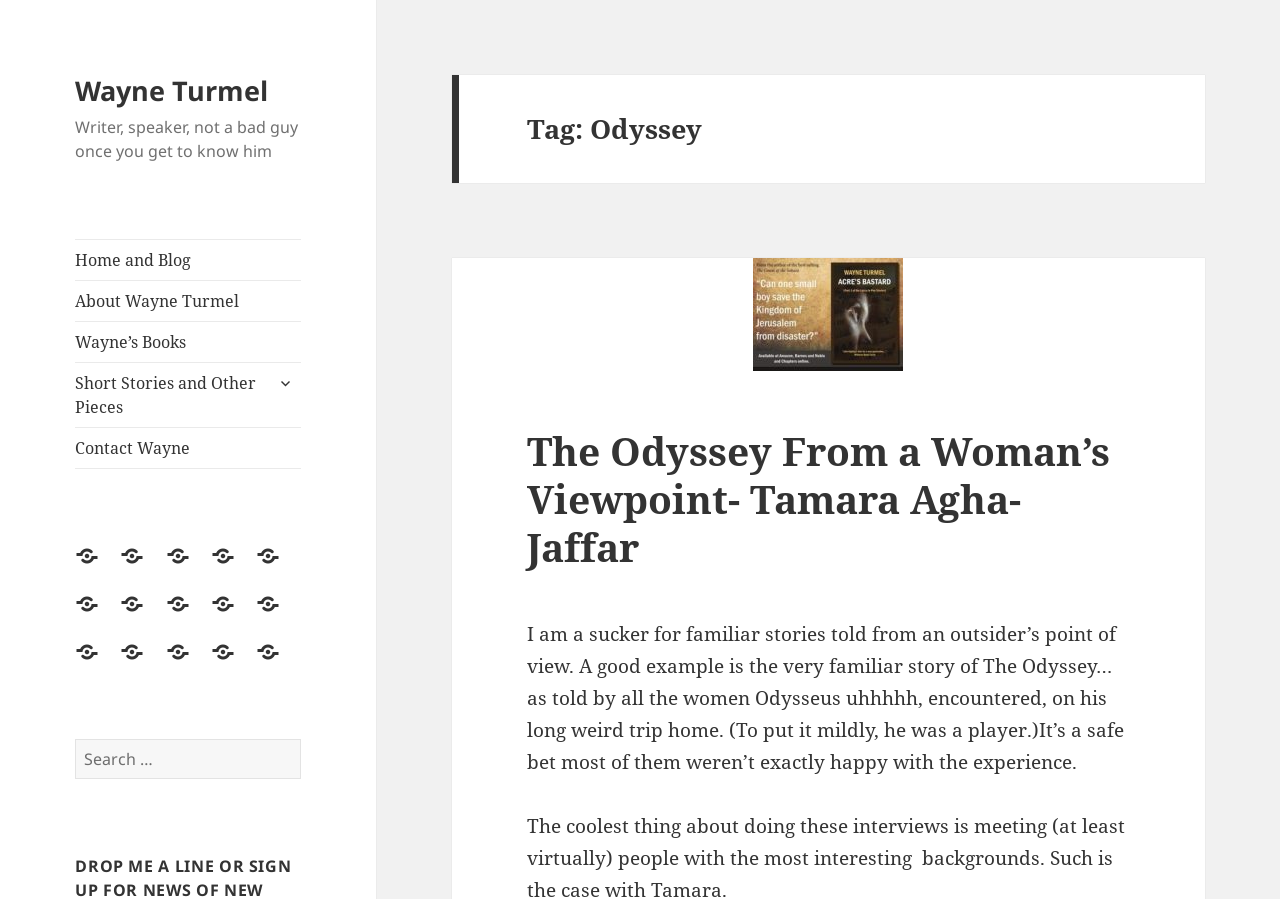Given the description "Contact Wayne", determine the bounding box of the corresponding UI element.

[0.059, 0.476, 0.235, 0.52]